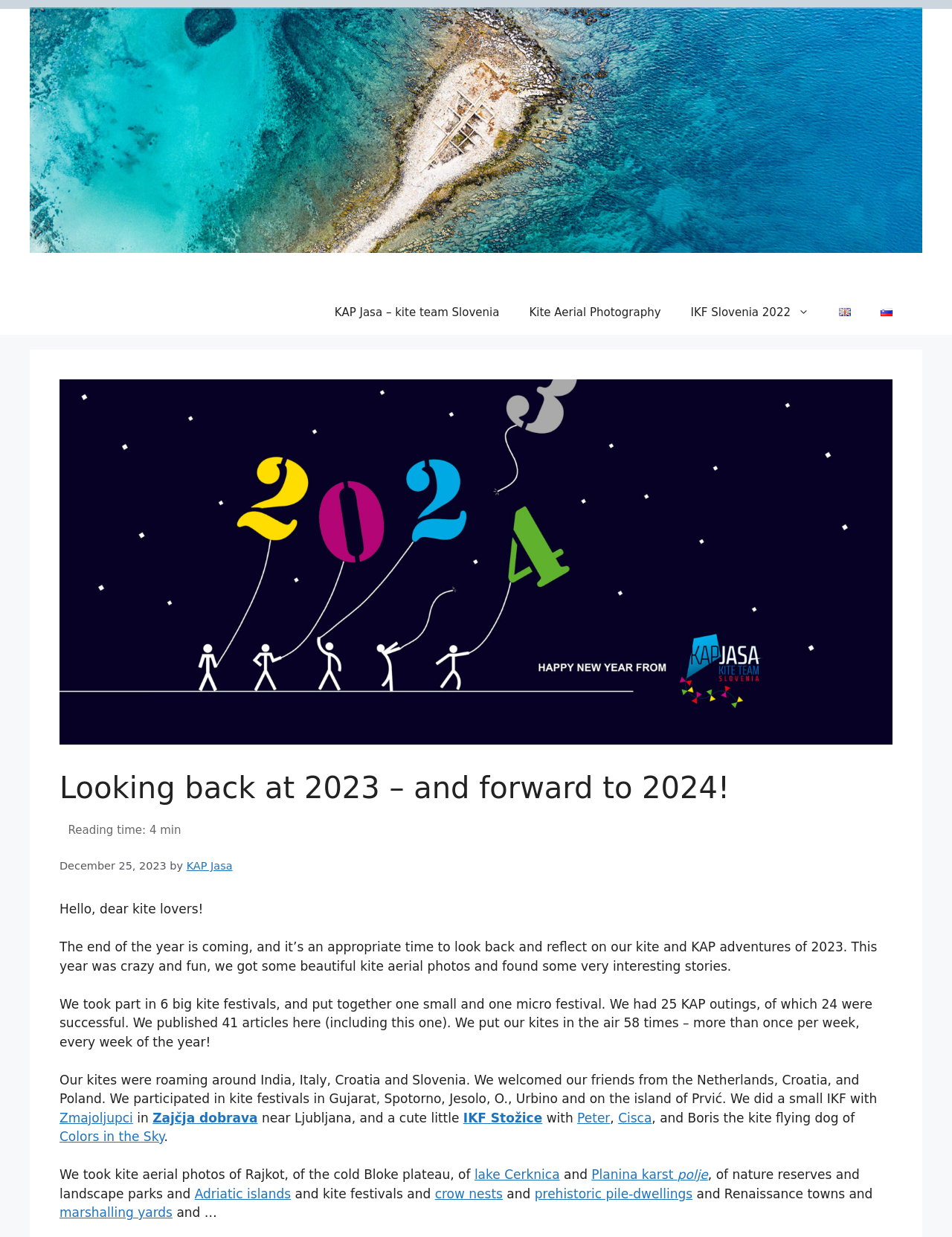What is the name of the island where the team participated in a kite festival?
Please interpret the details in the image and answer the question thoroughly.

The answer can be found in the sentence that mentions 'We participated in kite festivals in Gujarat, Spotorno, Jesolo, O., Urbino and on the island of Prvić.'